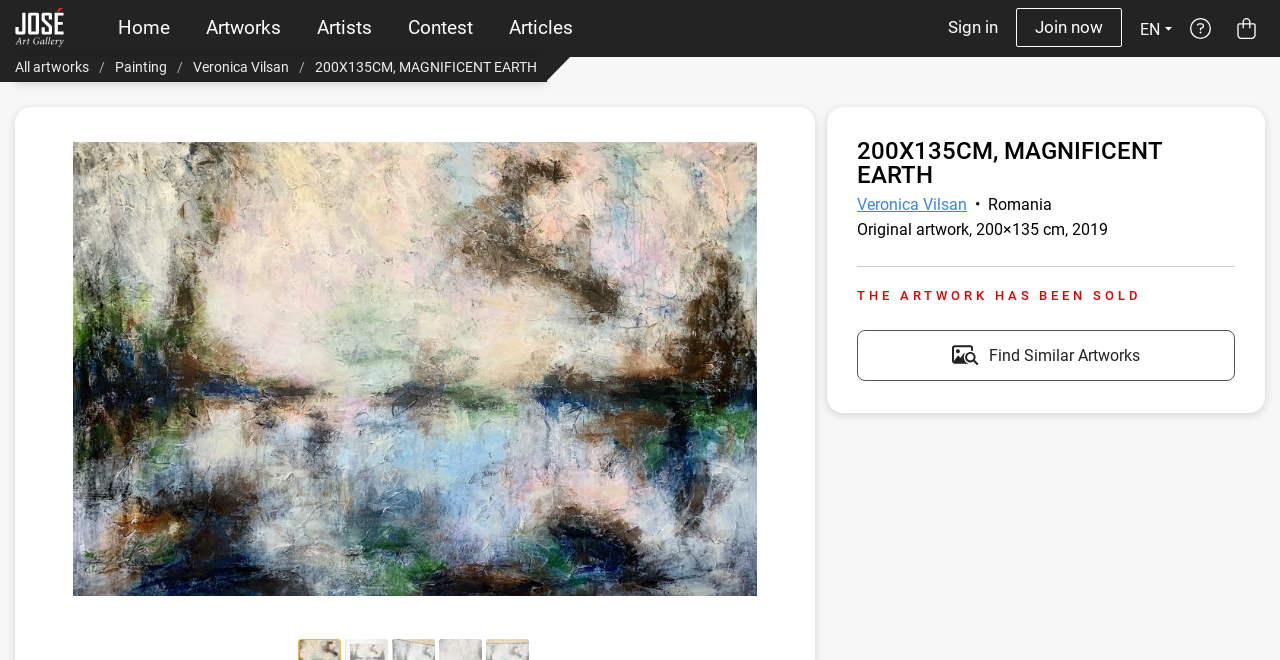Identify the bounding box coordinates of the clickable region required to complete the instruction: "Go to Jose Art Gallery". The coordinates should be given as four float numbers within the range of 0 and 1, i.e., [left, top, right, bottom].

[0.012, 0.012, 0.05, 0.074]